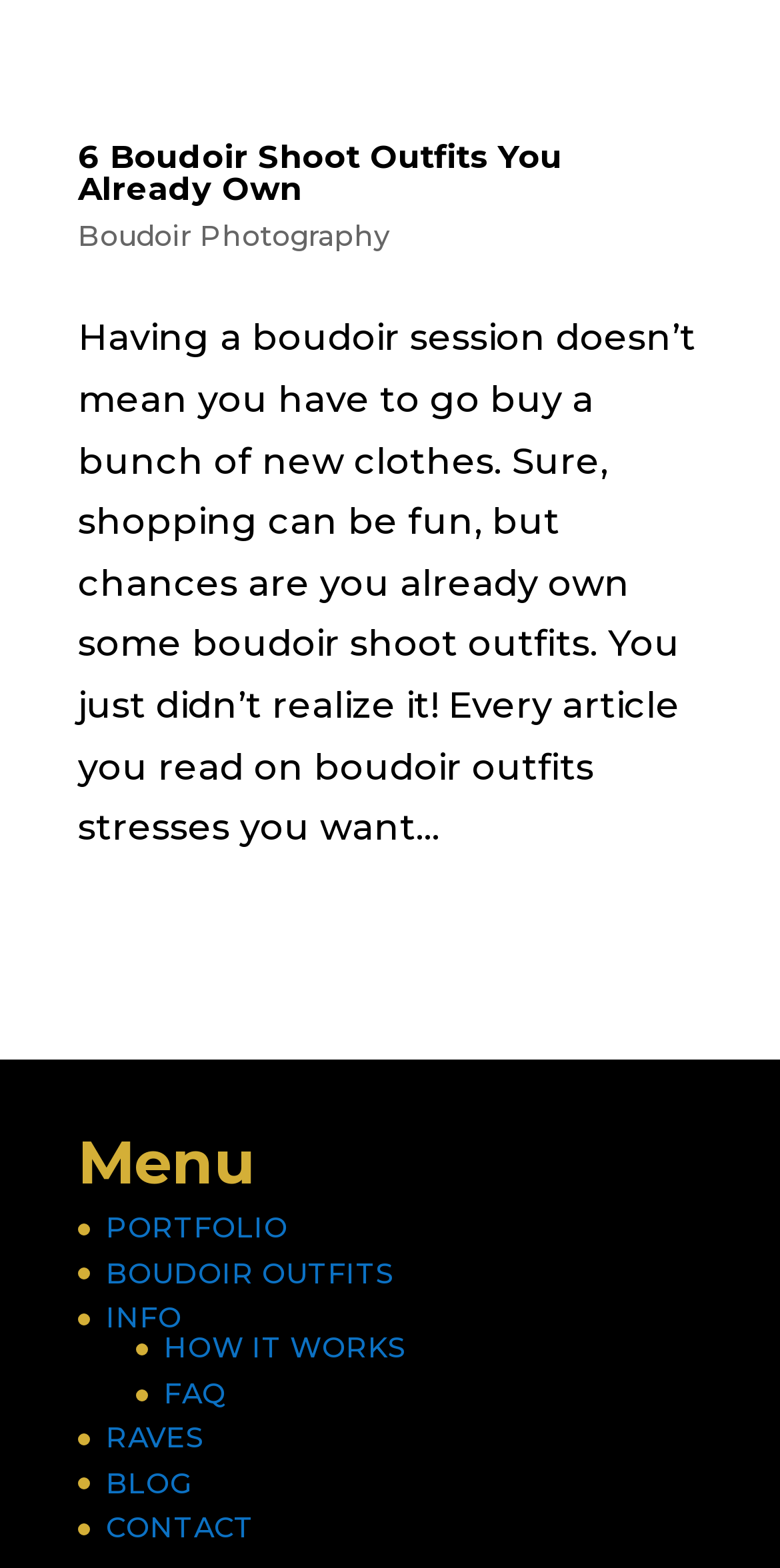Answer the following query with a single word or phrase:
What is the purpose of the webpage?

Boudoir photography